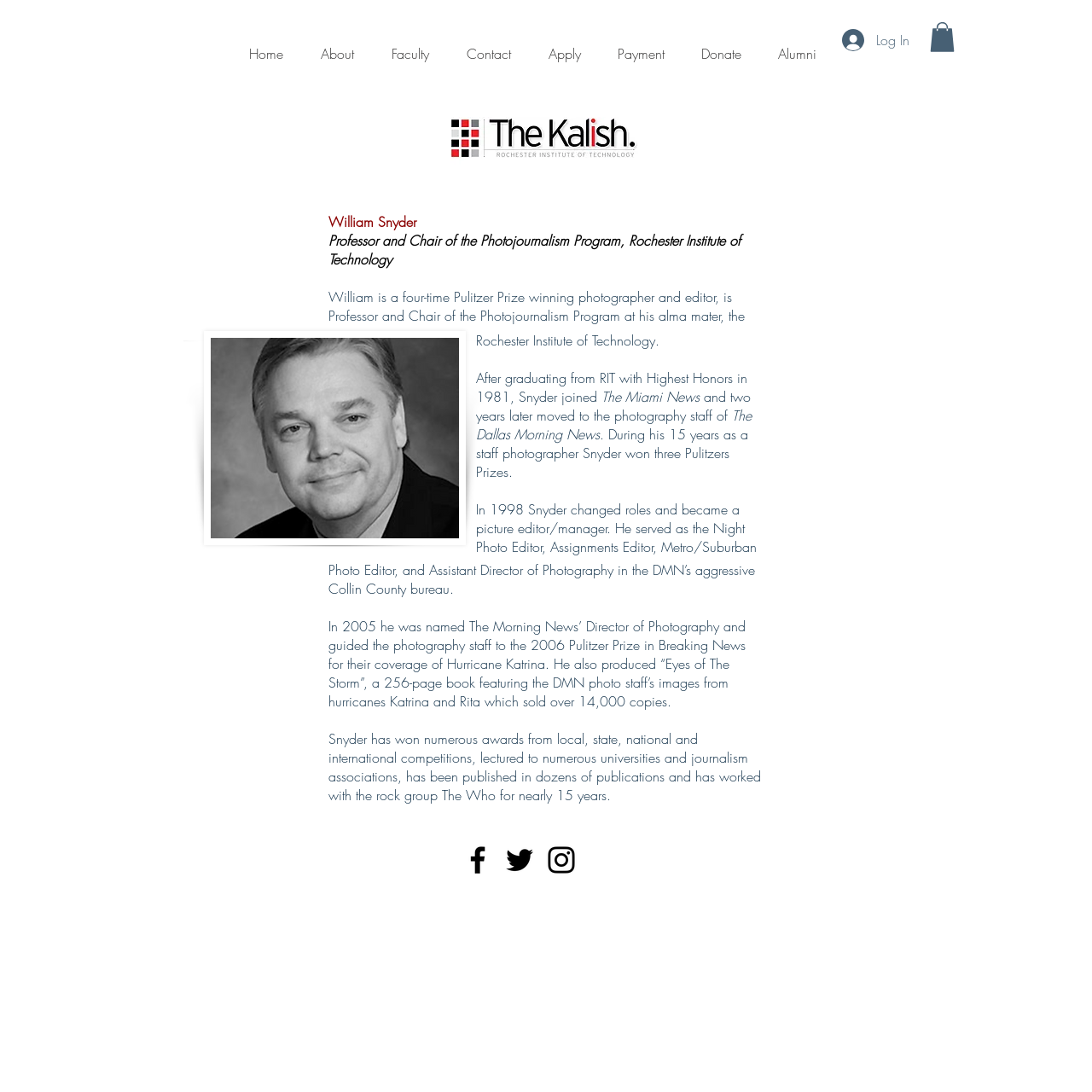Calculate the bounding box coordinates of the UI element given the description: "Log In".

[0.76, 0.022, 0.844, 0.052]